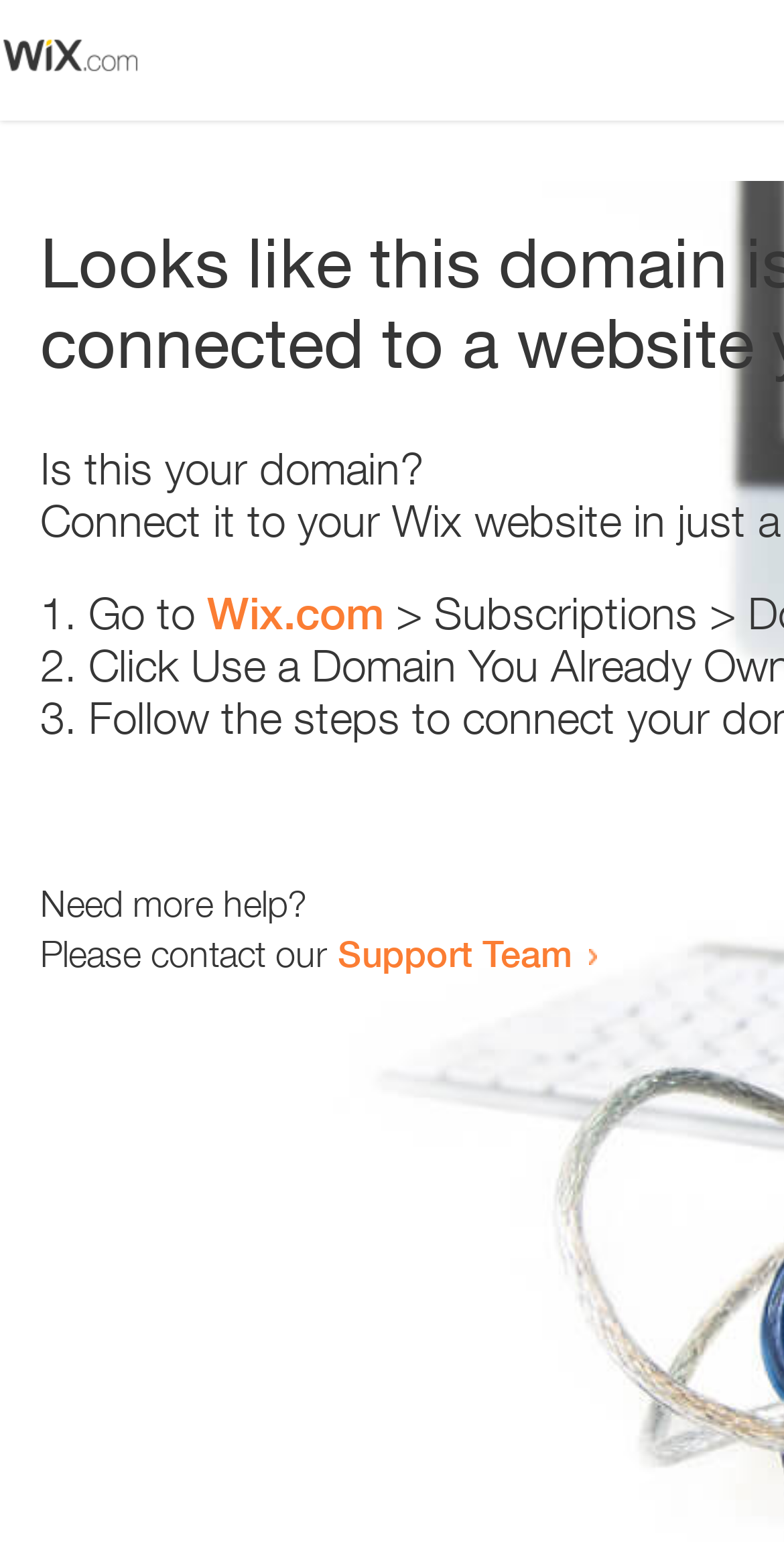Predict the bounding box of the UI element based on the description: "Support Team". The coordinates should be four float numbers between 0 and 1, formatted as [left, top, right, bottom].

[0.431, 0.604, 0.731, 0.632]